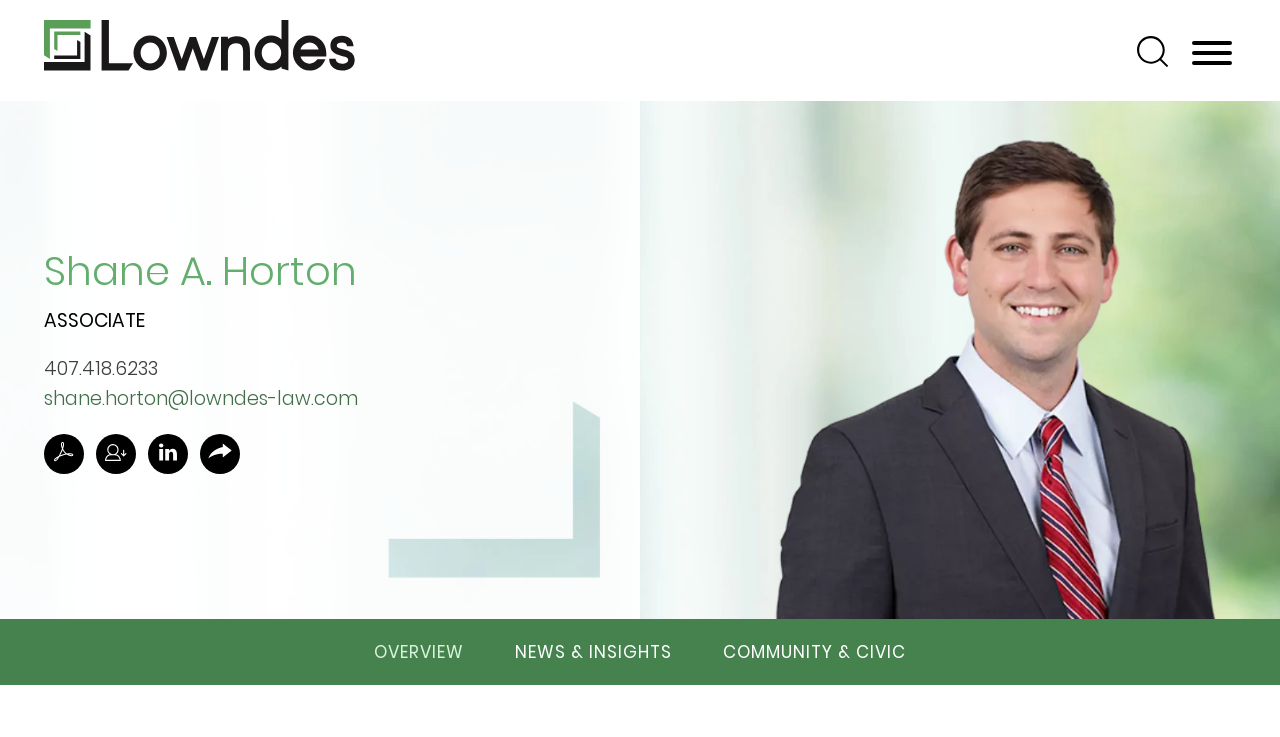Please specify the coordinates of the bounding box for the element that should be clicked to carry out this instruction: "Print Shane A. Horton's profile as a PDF". The coordinates must be four float numbers between 0 and 1, formatted as [left, top, right, bottom].

[0.042, 0.6, 0.058, 0.633]